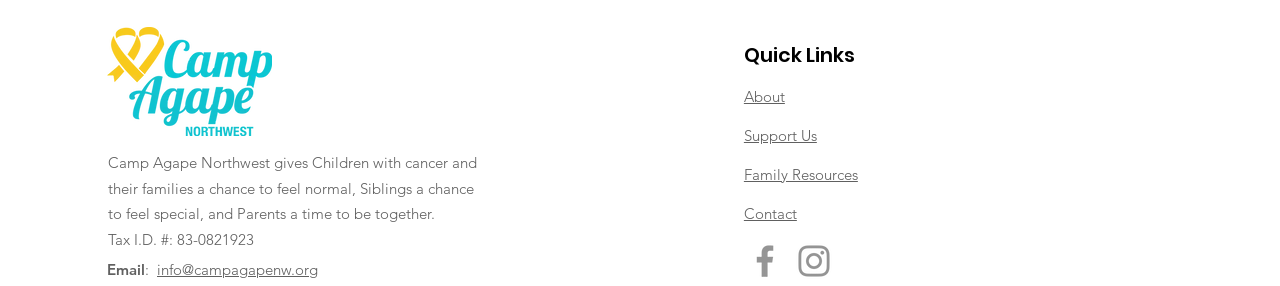What social media platforms does the organization have?
Look at the image and respond with a single word or a short phrase.

Facebook and Instagram